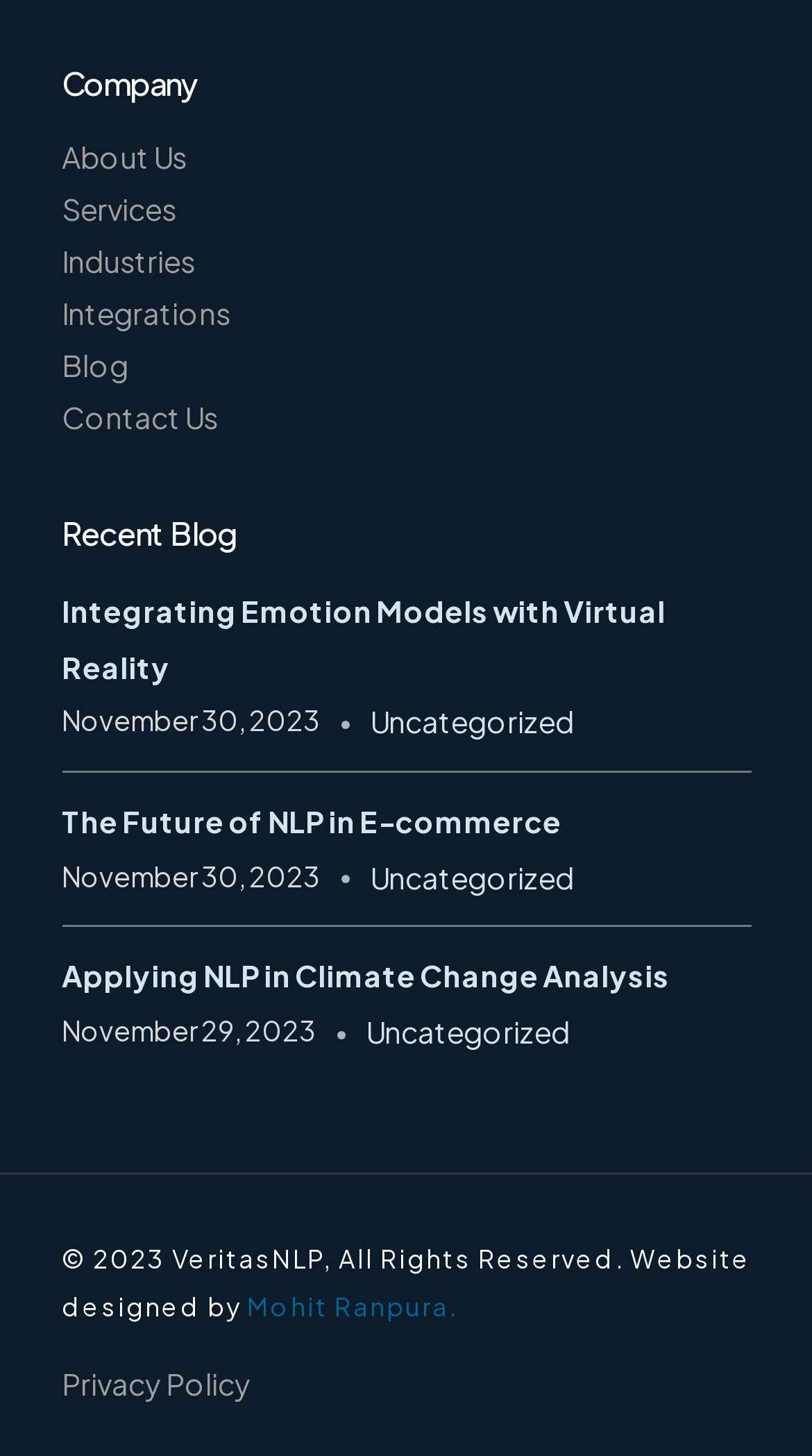Respond to the following query with just one word or a short phrase: 
What is the company name?

VeritasNLP